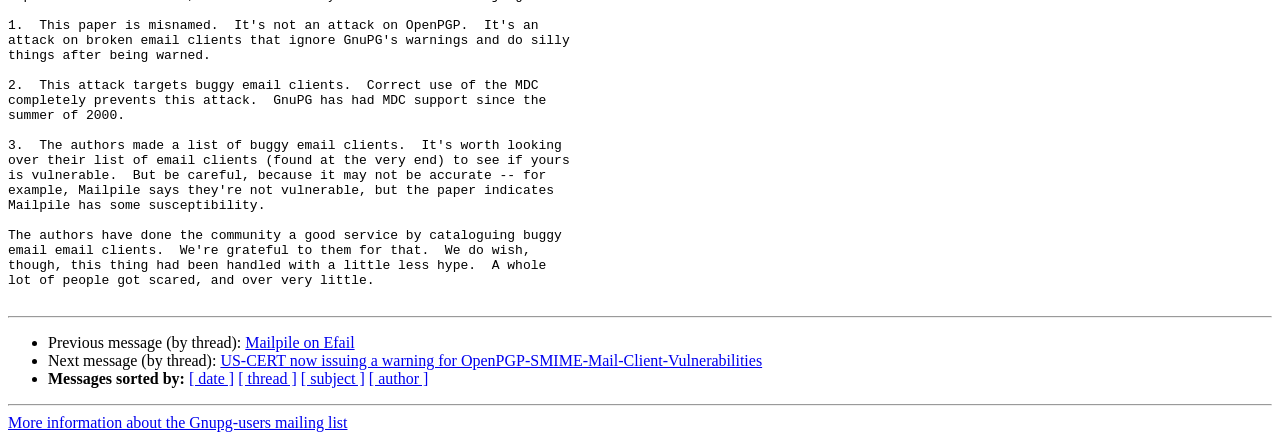How many links are there in the webpage?
Using the image as a reference, answer with just one word or a short phrase.

7